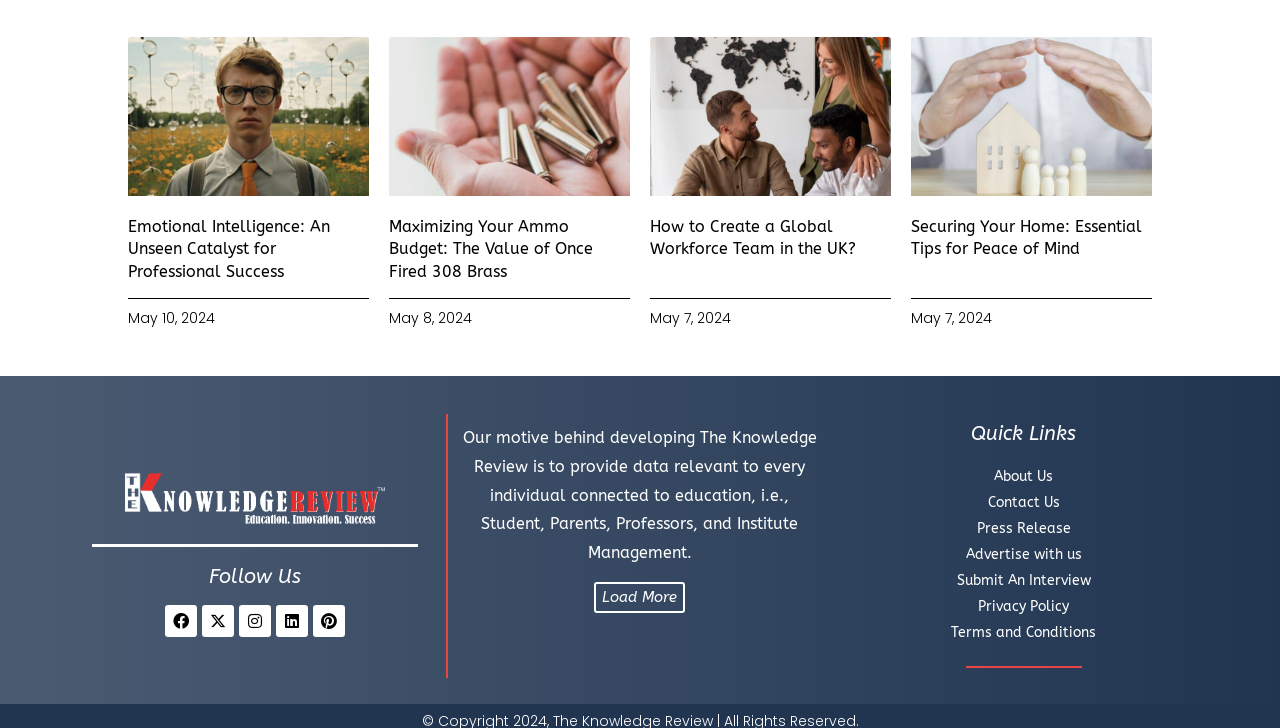Locate the bounding box coordinates of the element you need to click to accomplish the task described by this instruction: "Click on the 'Emotional Intelligence' article".

[0.1, 0.05, 0.288, 0.269]